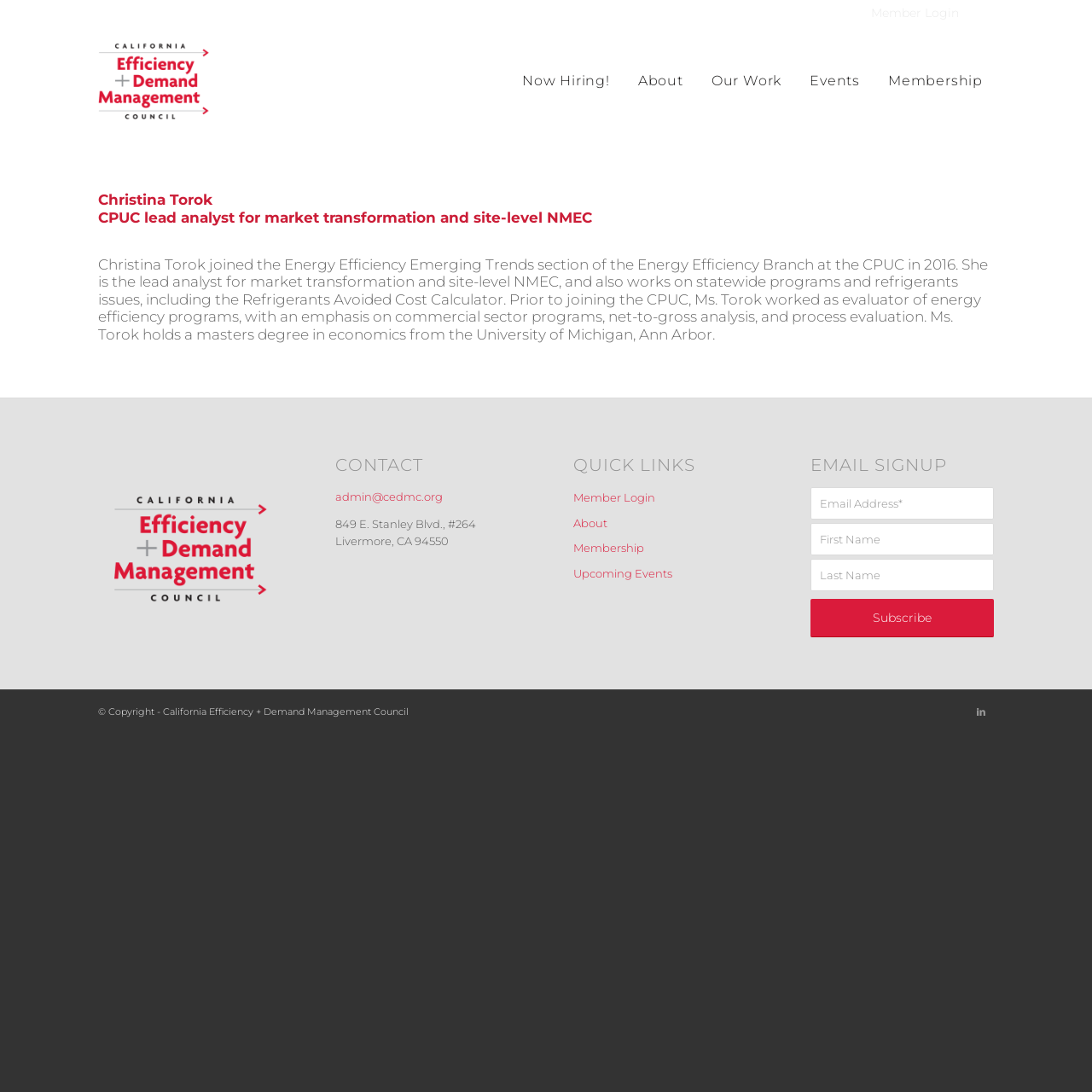What is the name of the organization?
Please provide a comprehensive answer based on the information in the image.

The name of the organization is mentioned in the top-left corner of the webpage, and it is also mentioned in the article section as part of Christina Torok's job description.